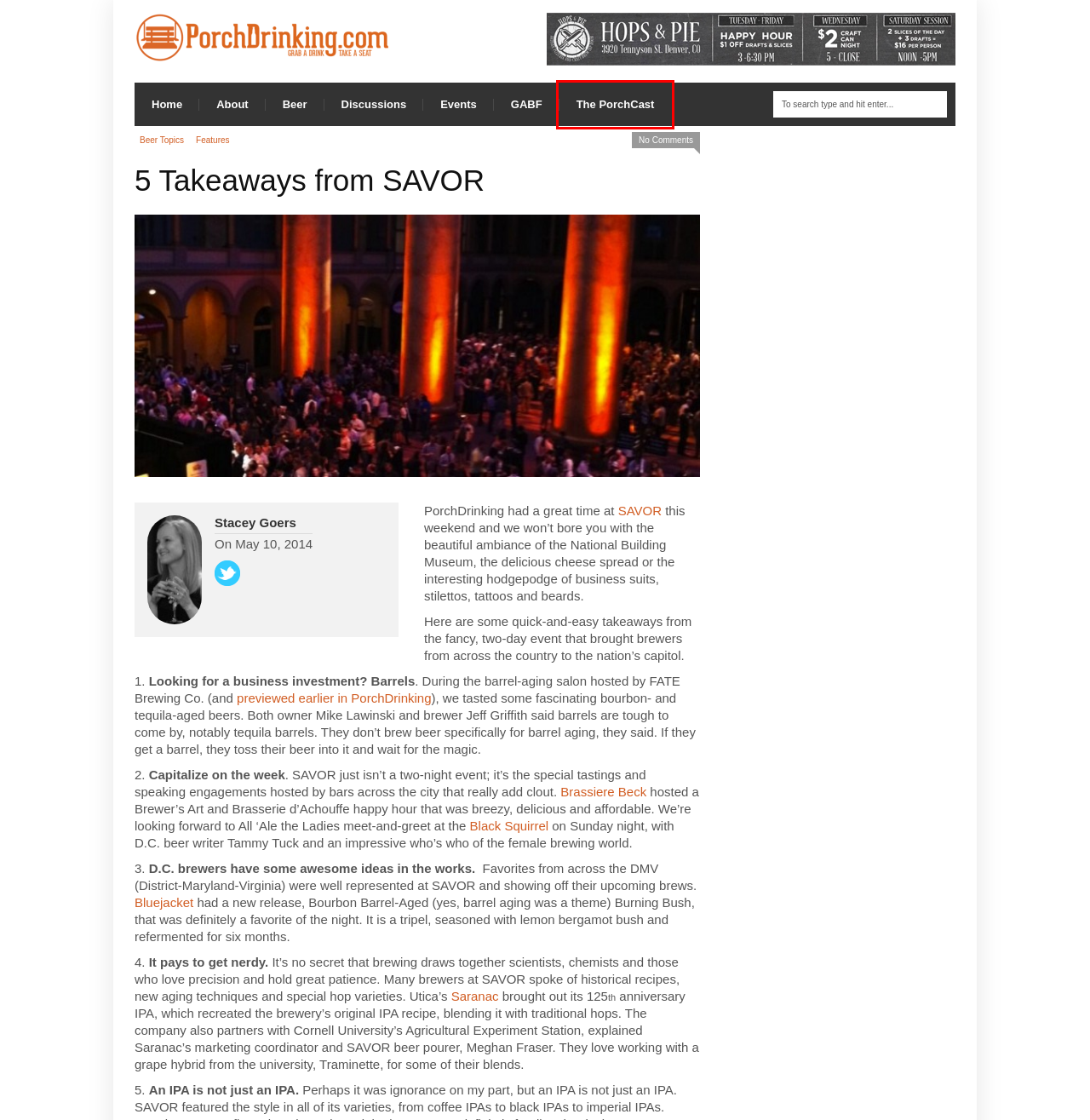Given a screenshot of a webpage with a red bounding box around an element, choose the most appropriate webpage description for the new page displayed after clicking the element within the bounding box. Here are the candidates:
A. You searched for porchcast – PorchDrinking.com
B. Home - Saranac Brewery
C. GABF
D. Beer Topics Archives – PorchDrinking.com
E. Learn About Craft Beer | CraftBeer.com
F. Some FATE at SAVOR
G. Hops & Pie
H. Features

A